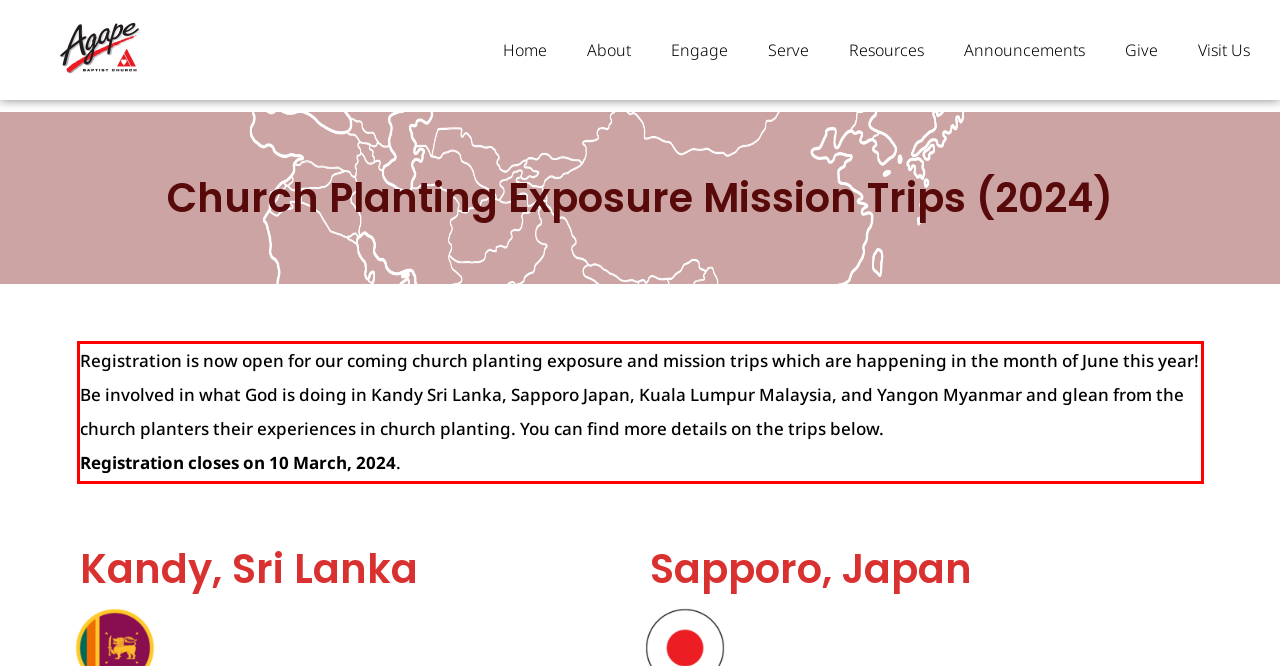From the provided screenshot, extract the text content that is enclosed within the red bounding box.

Registration is now open for our coming church planting exposure and mission trips which are happening in the month of June this year! Be involved in what God is doing in Kandy Sri Lanka, Sapporo Japan, Kuala Lumpur Malaysia, and Yangon Myanmar and glean from the church planters their experiences in church planting. You can find more details on the trips below. Registration closes on 10 March, 2024.